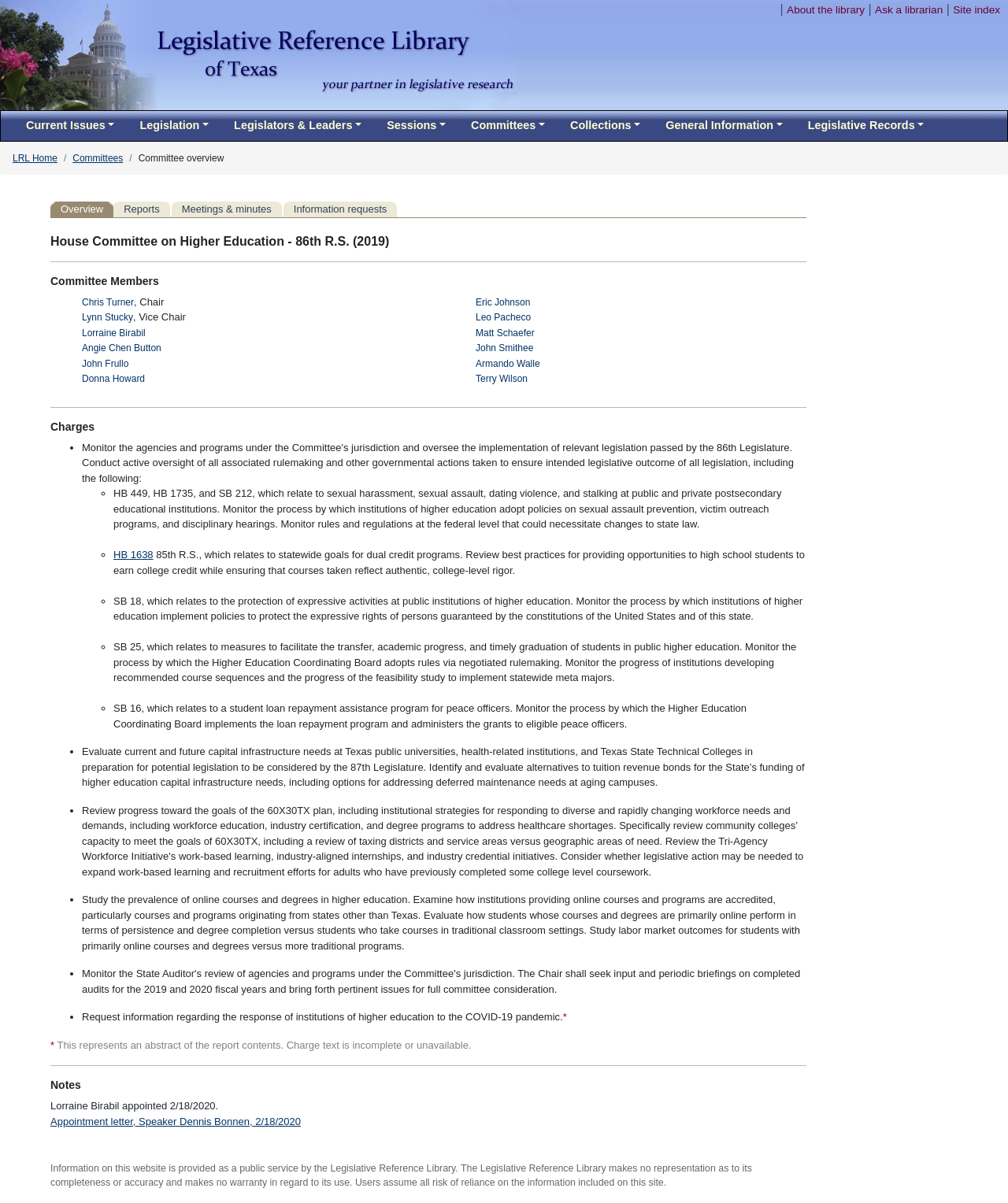Illustrate the webpage's structure and main components comprehensively.

The webpage is about the Legislative Reference Library, specifically the Committee overview page. At the top, there is a logo image and a navigation menu with links to "About the library", "Ask a librarian", and "Site index". Below the navigation menu, there is a breadcrumb trail showing the path "LRL Home" > "Committees" > "Committee overview".

The main content area is divided into sections. The first section has links to "Overview", "Reports", "Meetings & minutes", and "Information requests". Below this, there is a heading "House Committee on Higher Education - 86th R.S. (2019)" followed by a separator line.

The next section lists the committee members, including their names, titles, and links to their profiles. The members are listed in two columns, with the chair and vice chair at the top.

The following section is about the committee's charges, which are listed in a bulleted format. Each charge is described in detail, including the related bills and their descriptions. The charges are related to higher education, including sexual harassment, dual credit programs, and student loan repayment assistance.

After the charges, there is a section with notes, including an appointment letter and a disclaimer about the accuracy of the information on the website.

Throughout the page, there are various links, headings, and separators that help organize the content and provide additional information.